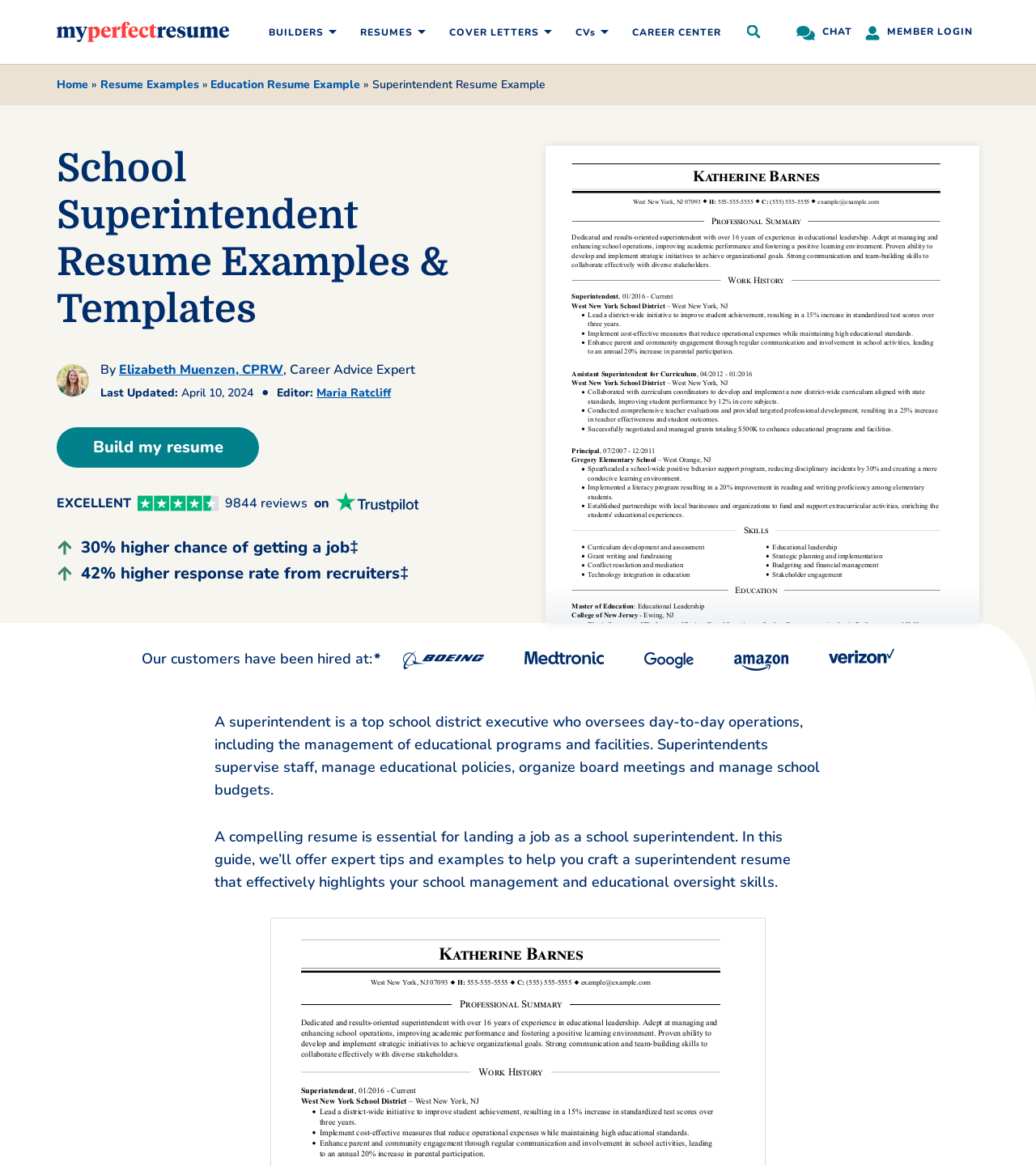Provide a brief response using a word or short phrase to this question:
What is the purpose of a superintendent in a school district?

Oversees day-to-day operations